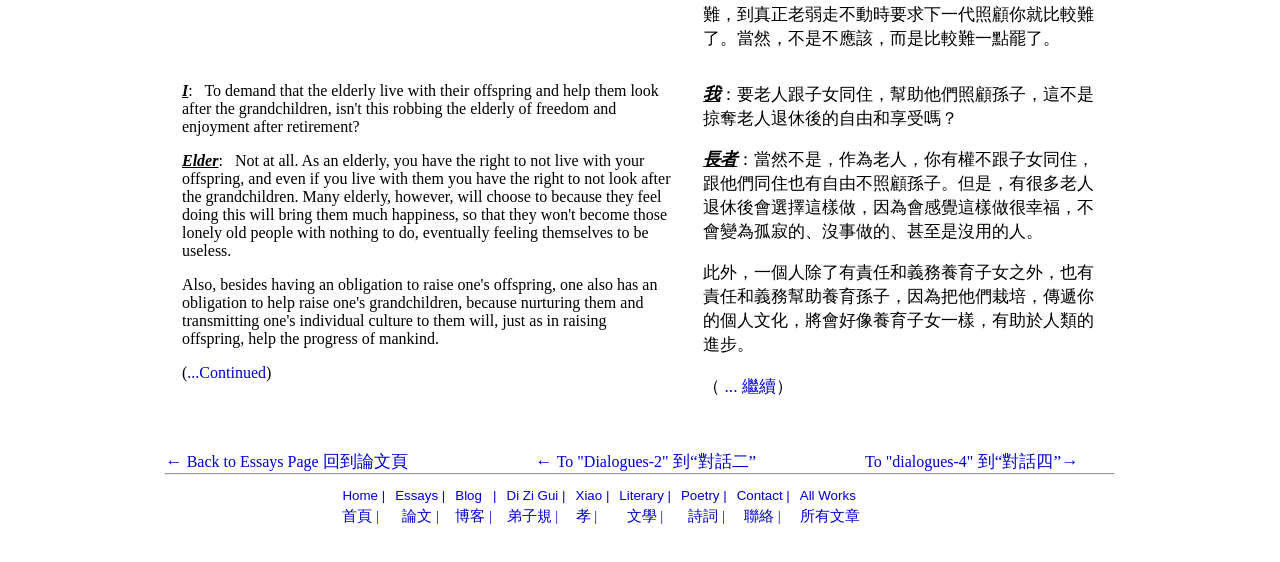Locate the bounding box coordinates of the segment that needs to be clicked to meet this instruction: "View 'All Works'".

[0.622, 0.862, 0.675, 0.943]